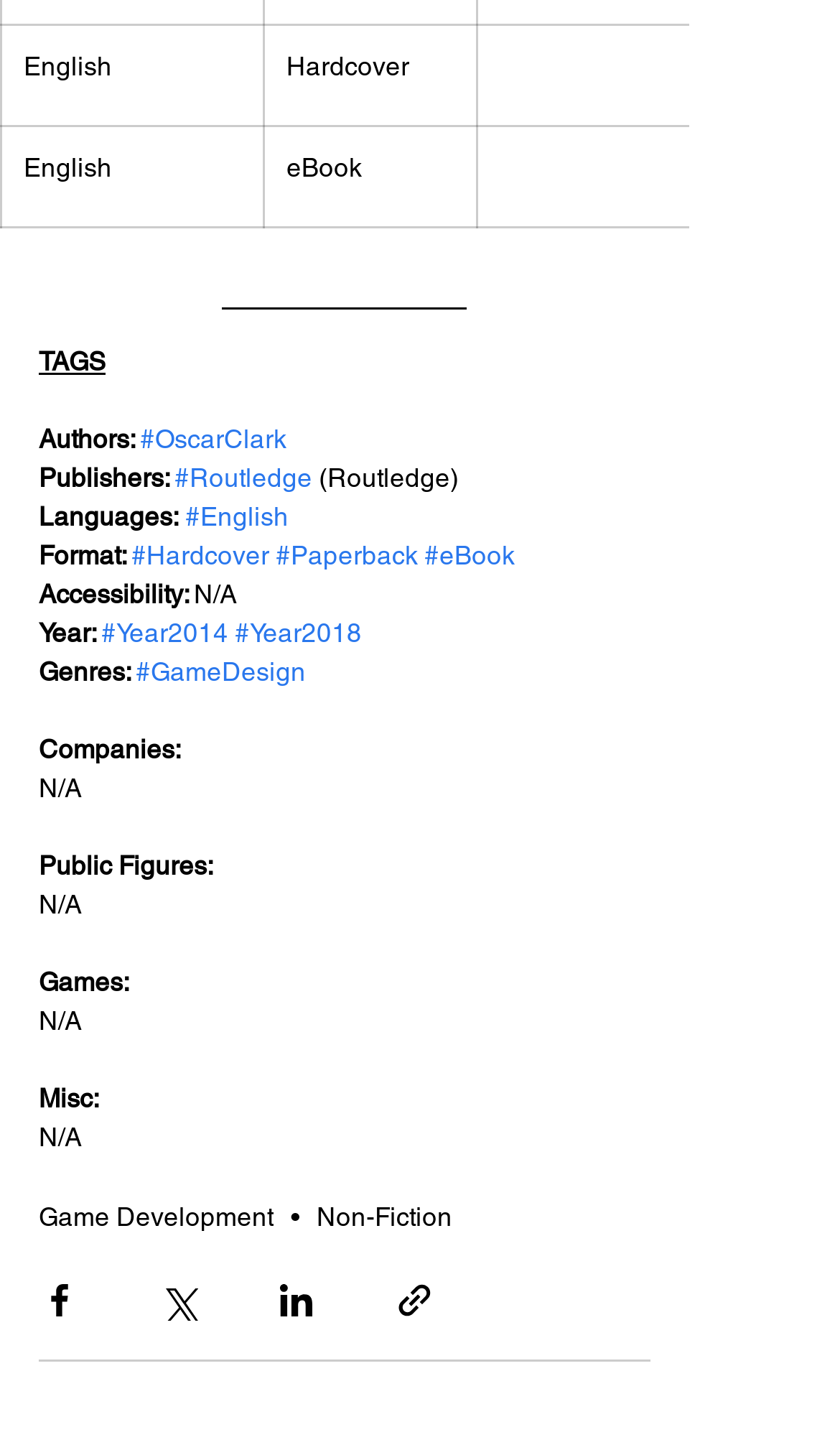Determine the bounding box coordinates for the area that needs to be clicked to fulfill this task: "Click on the link to view books by Oscar Clark". The coordinates must be given as four float numbers between 0 and 1, i.e., [left, top, right, bottom].

[0.167, 0.292, 0.341, 0.313]